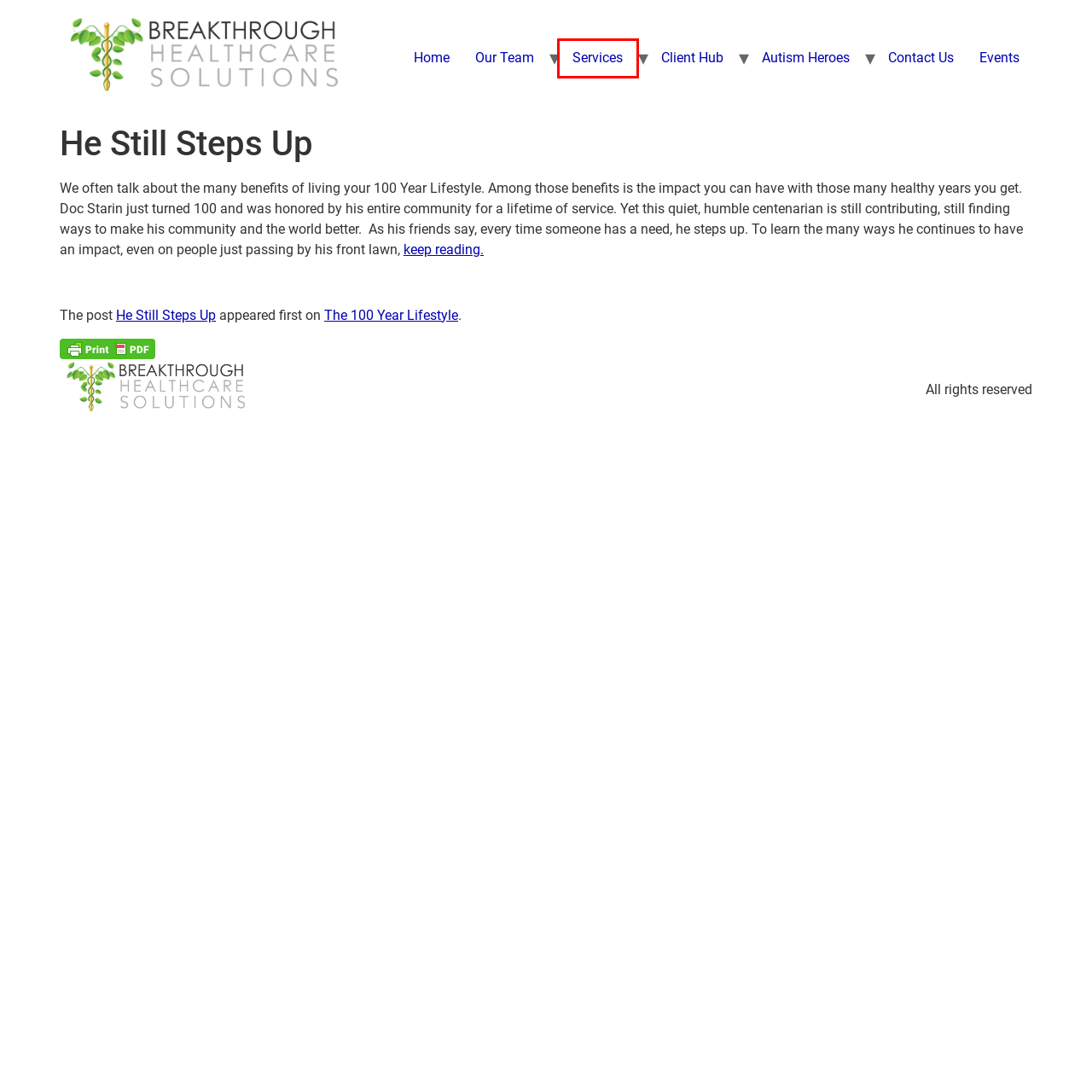You have a screenshot of a webpage with a red rectangle bounding box around a UI element. Choose the best description that matches the new page after clicking the element within the bounding box. The candidate descriptions are:
A. Contact Us - Breakthrough Health Care
B. Our Team - Breakthrough Health Care
C. Breakthrough Healthcare Solutions
D. Home - The 100 Year Lifestyle
E. Services - Breakthrough Health Care
F. Autism Heroes - Breakthrough Health Care
G. Events - Breakthrough Health Care
H. He Still Steps Up - The 100 Year Lifestyle

E